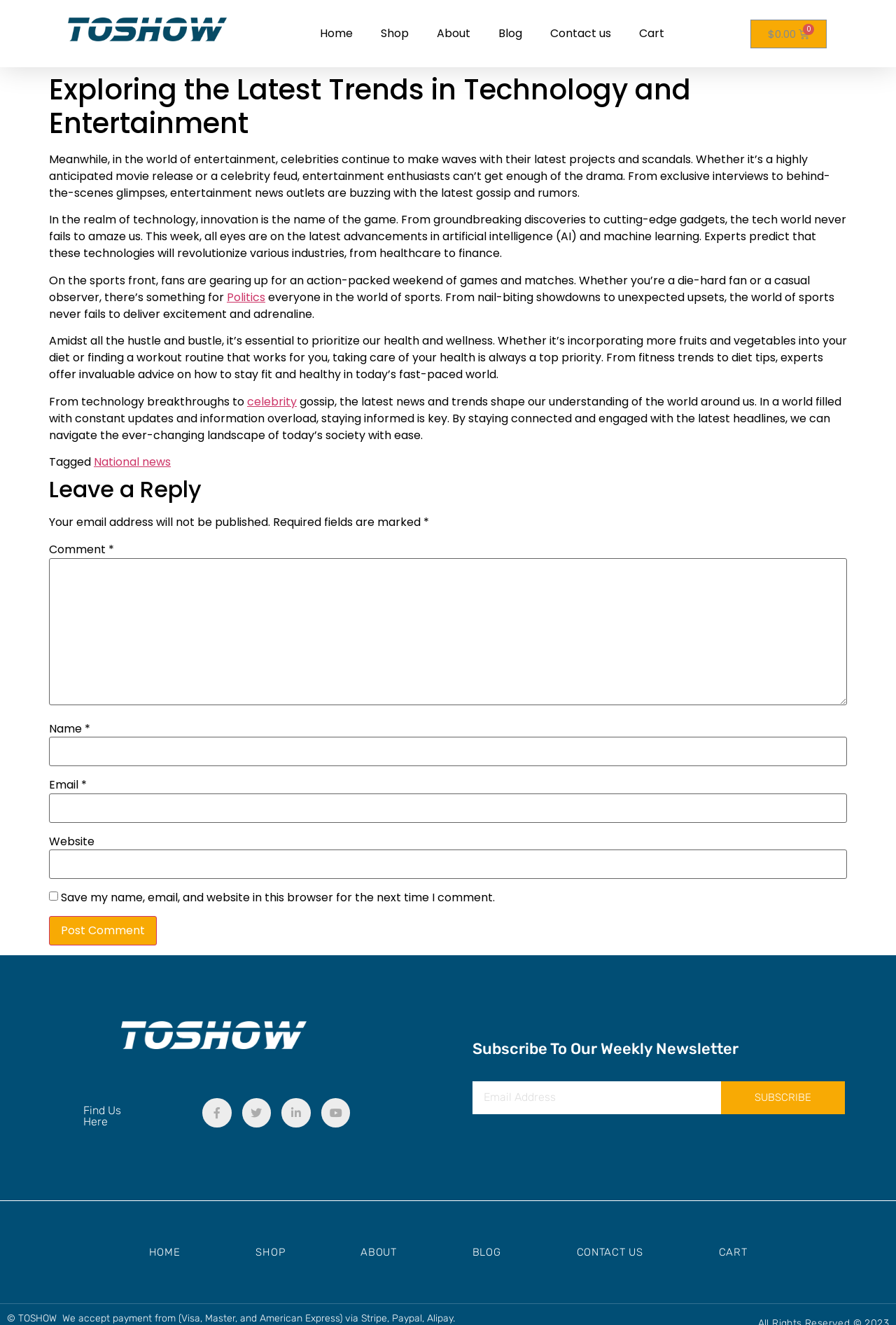Identify the bounding box of the UI element described as follows: "name="submit" value="Post Comment"". Provide the coordinates as four float numbers in the range of 0 to 1 [left, top, right, bottom].

[0.055, 0.691, 0.175, 0.713]